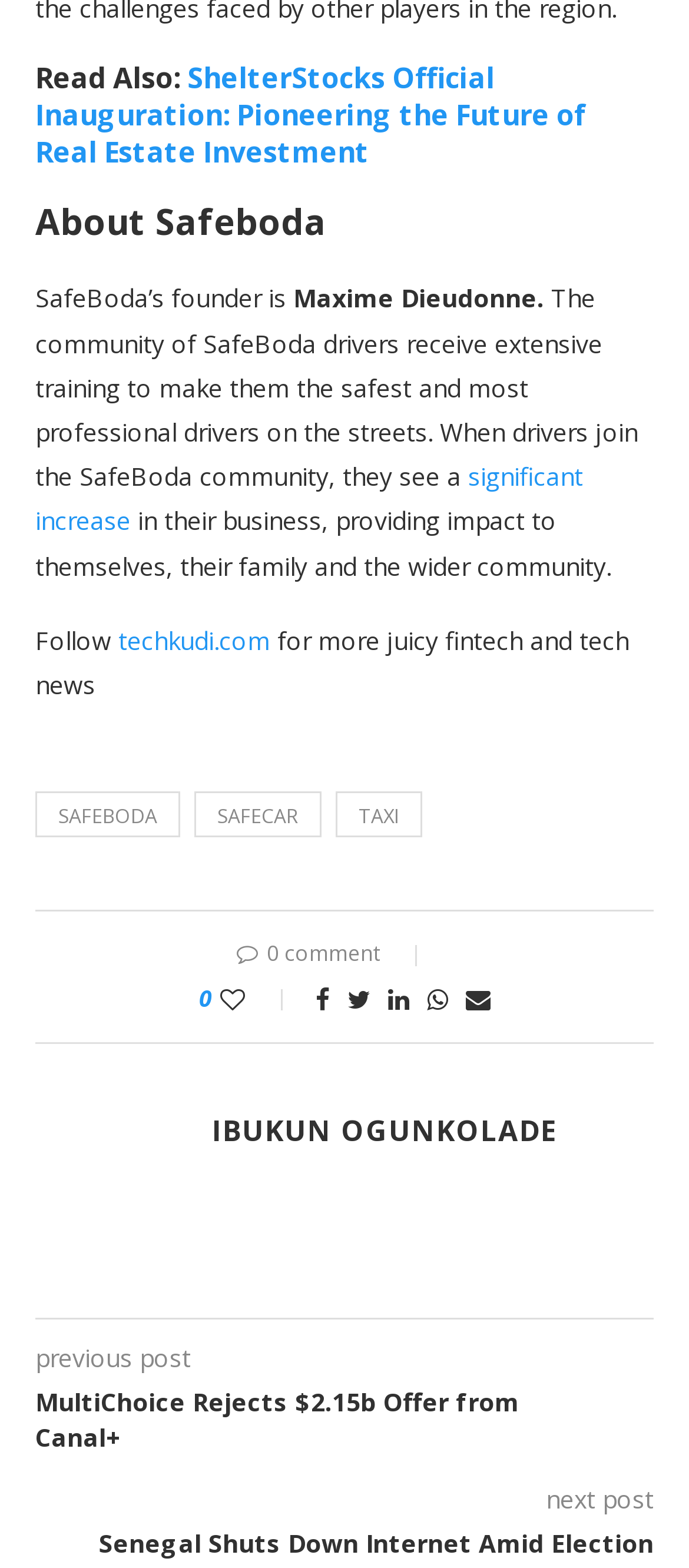Please specify the coordinates of the bounding box for the element that should be clicked to carry out this instruction: "Click on the link to go to IBUKUN OGUNKOLADE". The coordinates must be four float numbers between 0 and 1, formatted as [left, top, right, bottom].

[0.308, 0.709, 0.808, 0.734]